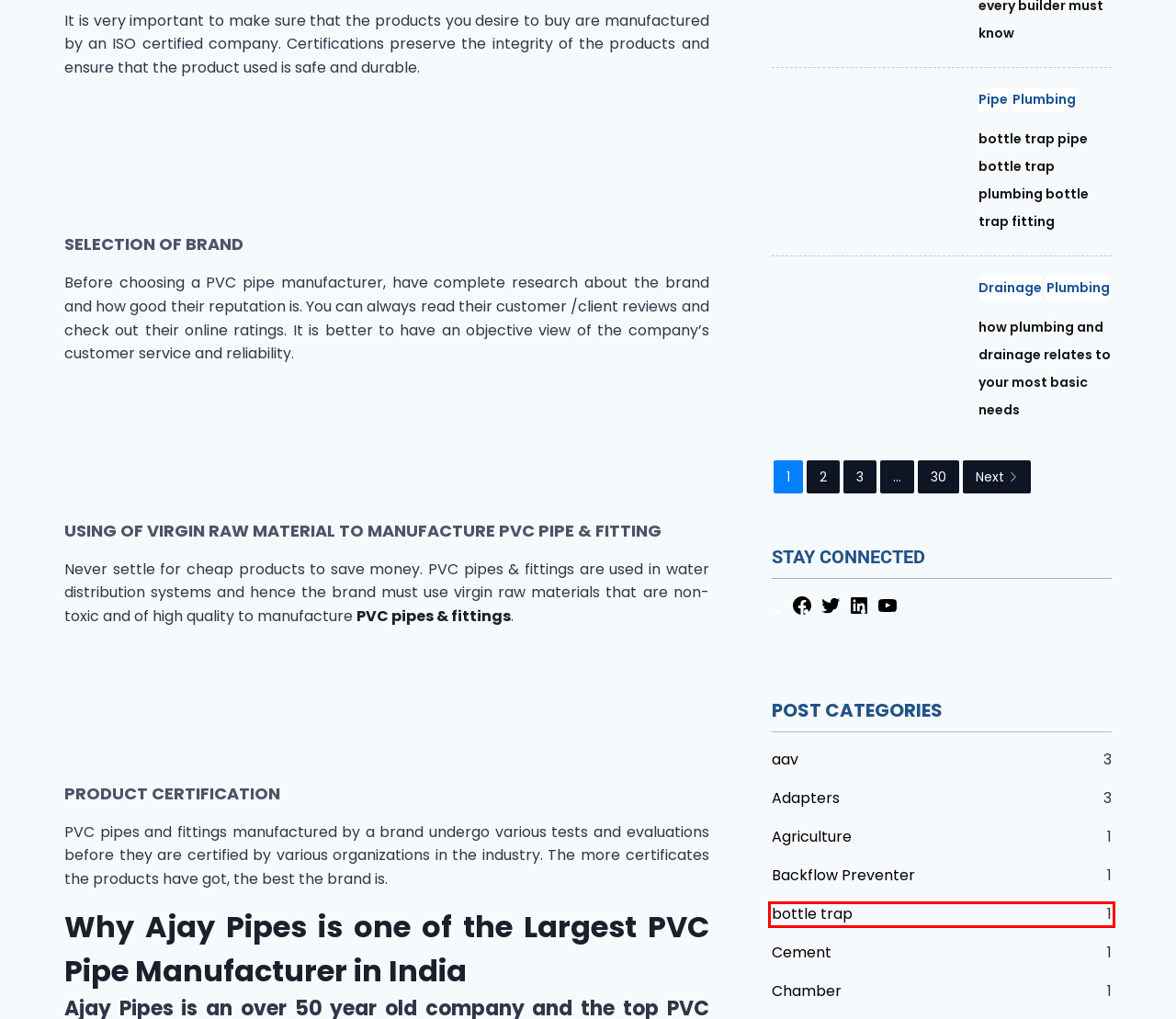Examine the screenshot of a webpage with a red bounding box around a UI element. Select the most accurate webpage description that corresponds to the new page after clicking the highlighted element. Here are the choices:
A. Cement Archives - Ajay Pipes - Pipes & Fittings Manufacturer Company in India
B. Chamber Archives - Ajay Pipes - Pipes & Fittings Manufacturer Company in India
C. aav Archives - Ajay Pipes - Pipes & Fittings Manufacturer Company in India
D. Drainage Archives - Ajay Pipes - Pipes & Fittings Manufacturer Company in India
E. Agriculture Archives - Ajay Pipes - Pipes & Fittings Manufacturer Company in India
F. Plumbing Archives - Ajay Pipes - Pipes & Fittings Manufacturer Company in India
G. bottle trap Archives - Ajay Pipes - Pipes & Fittings Manufacturer Company in India
H. How Plumbing & Drainage Relates to Your Most Basic Needs

G